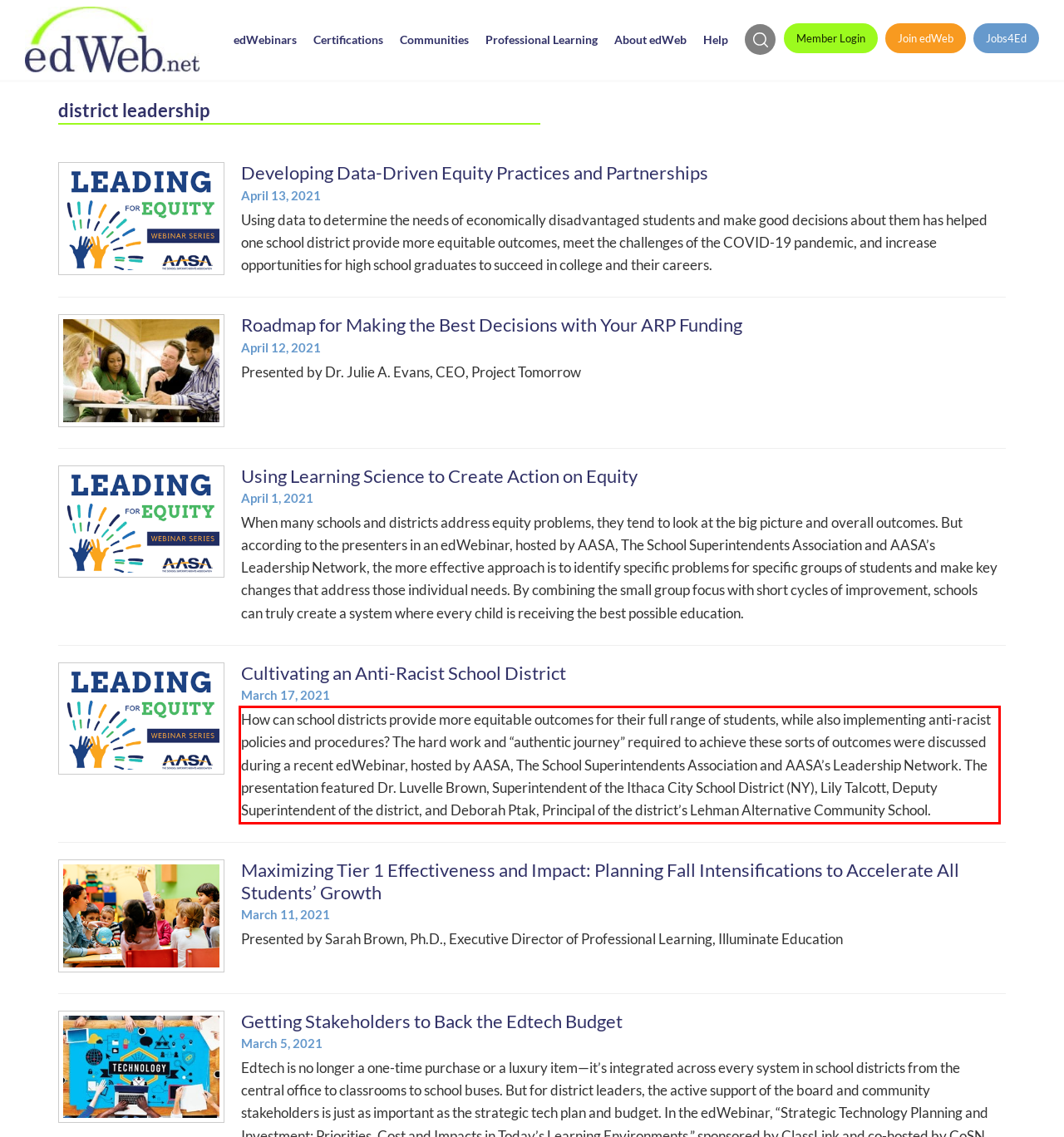Identify the text within the red bounding box on the webpage screenshot and generate the extracted text content.

How can school districts provide more equitable outcomes for their full range of students, while also implementing anti-racist policies and procedures? The hard work and “authentic journey” required to achieve these sorts of outcomes were discussed during a recent edWebinar, hosted by AASA, The School Superintendents Association and AASA’s Leadership Network. The presentation featured Dr. Luvelle Brown, Superintendent of the Ithaca City School District (NY), Lily Talcott, Deputy Superintendent of the district, and Deborah Ptak, Principal of the district’s Lehman Alternative Community School.